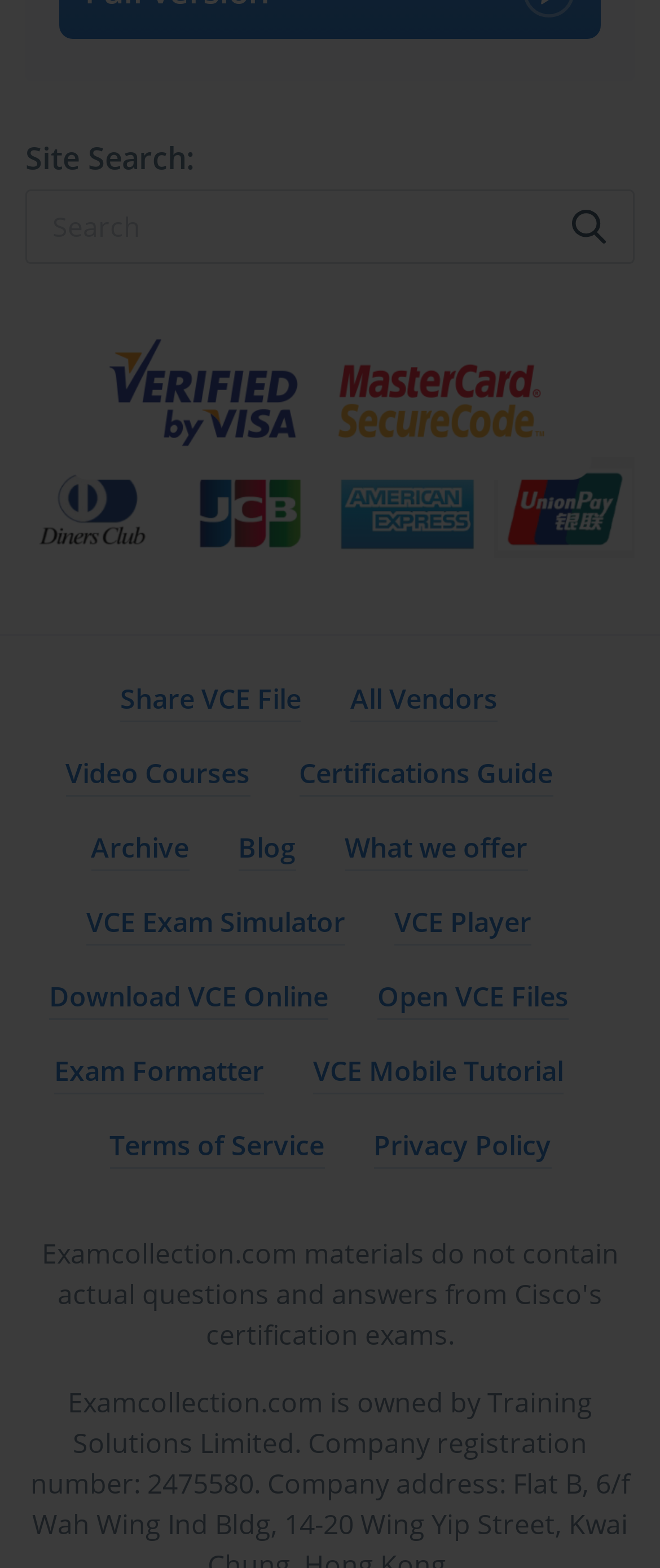Find the bounding box coordinates of the element you need to click on to perform this action: 'Open VCE Files'. The coordinates should be represented by four float values between 0 and 1, in the format [left, top, right, bottom].

[0.572, 0.623, 0.862, 0.65]